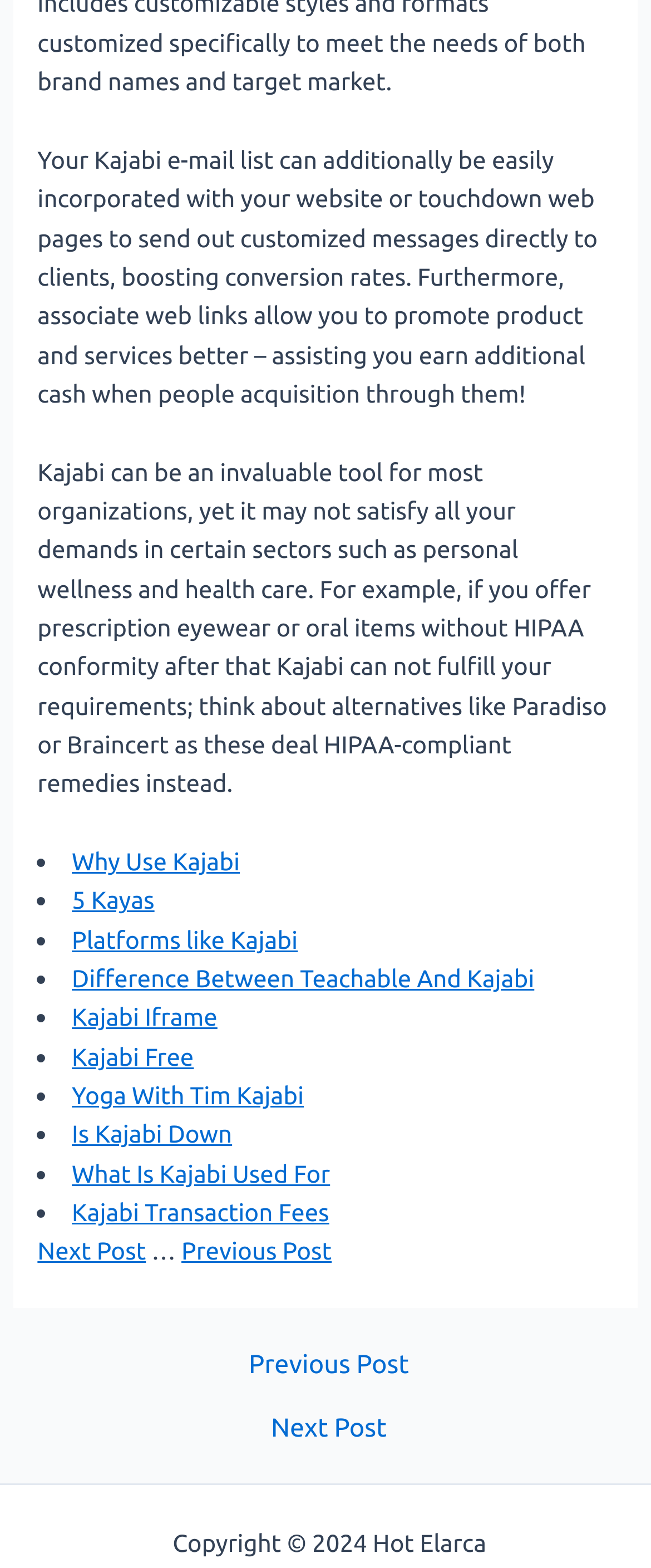What type of products cannot be sold using Kajabi?
Answer the question with a detailed and thorough explanation.

The webpage mentions that Kajabi may not satisfy all demands in certain sectors, such as personal wellness and healthcare. Specifically, it states that if you offer prescription eyewear or oral items without HIPAA compliance, then Kajabi cannot fulfill your requirements.